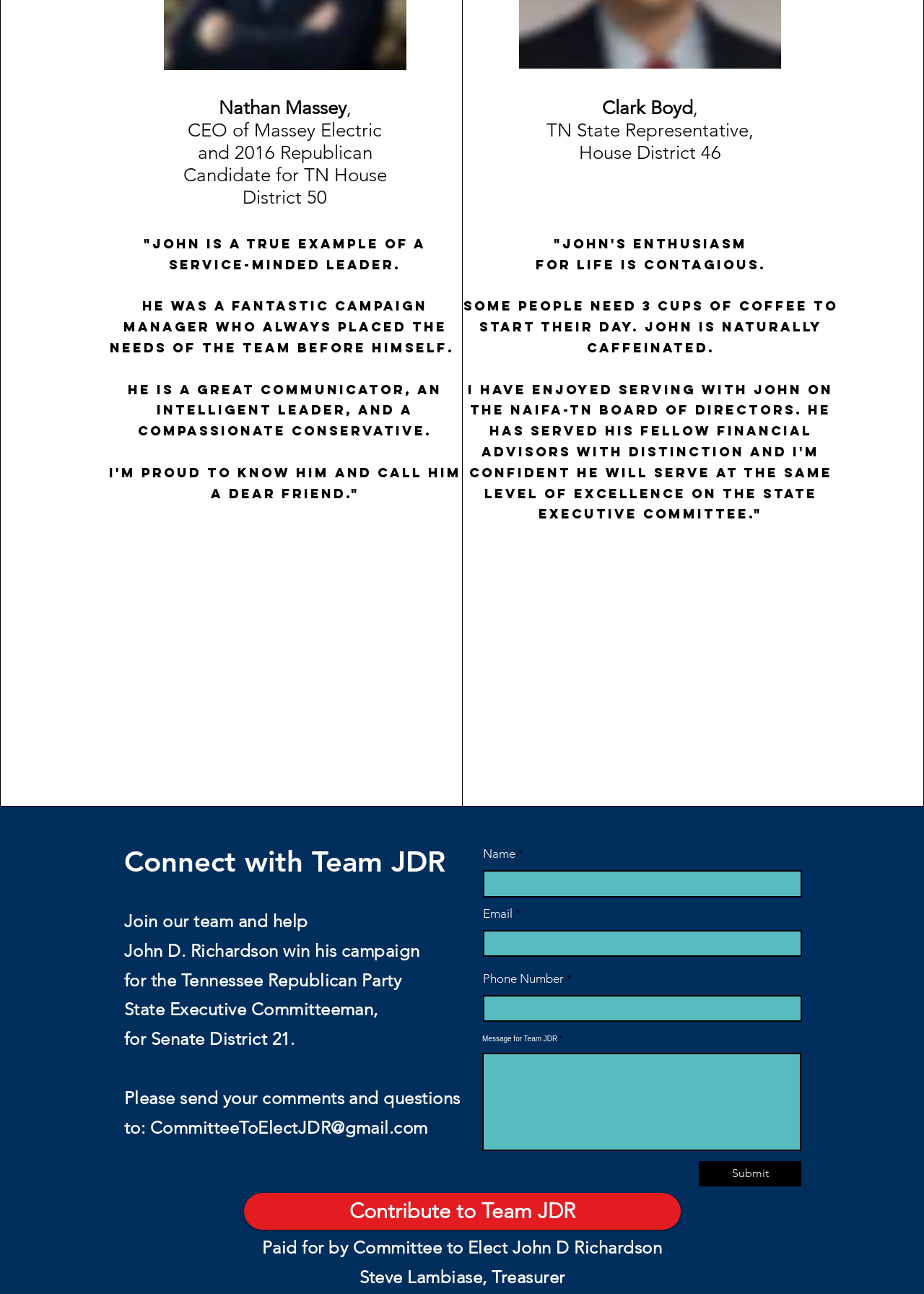Please identify the bounding box coordinates for the region that you need to click to follow this instruction: "Send a message to Team JDR".

[0.522, 0.814, 0.867, 0.89]